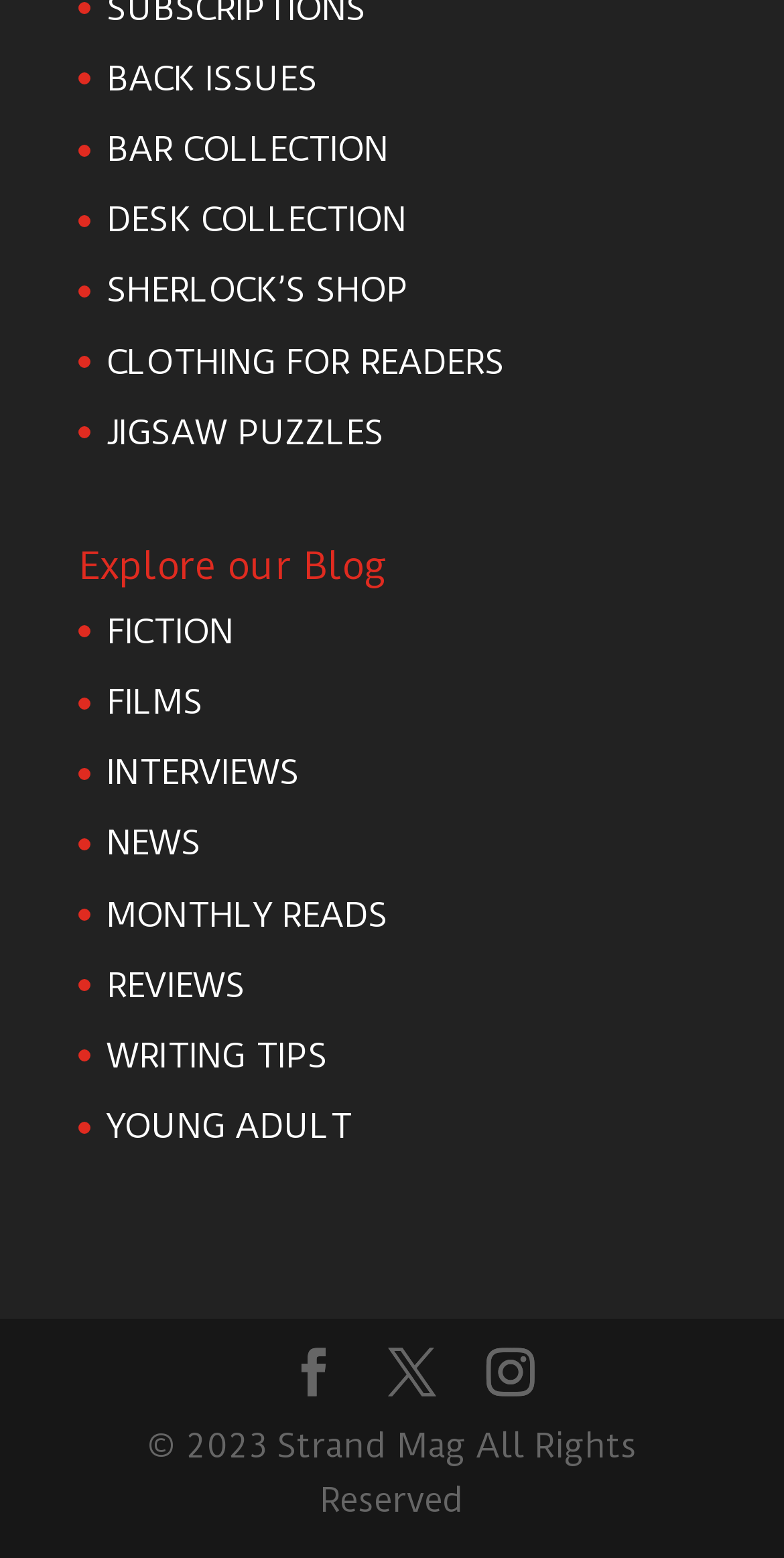What is the copyright year of Strand Mag?
Refer to the image and give a detailed answer to the query.

I found a StaticText element with the text '© 2023 Strand Mag All Rights Reserved' at the bottom of the webpage. The year mentioned in the copyright notice is 2023.